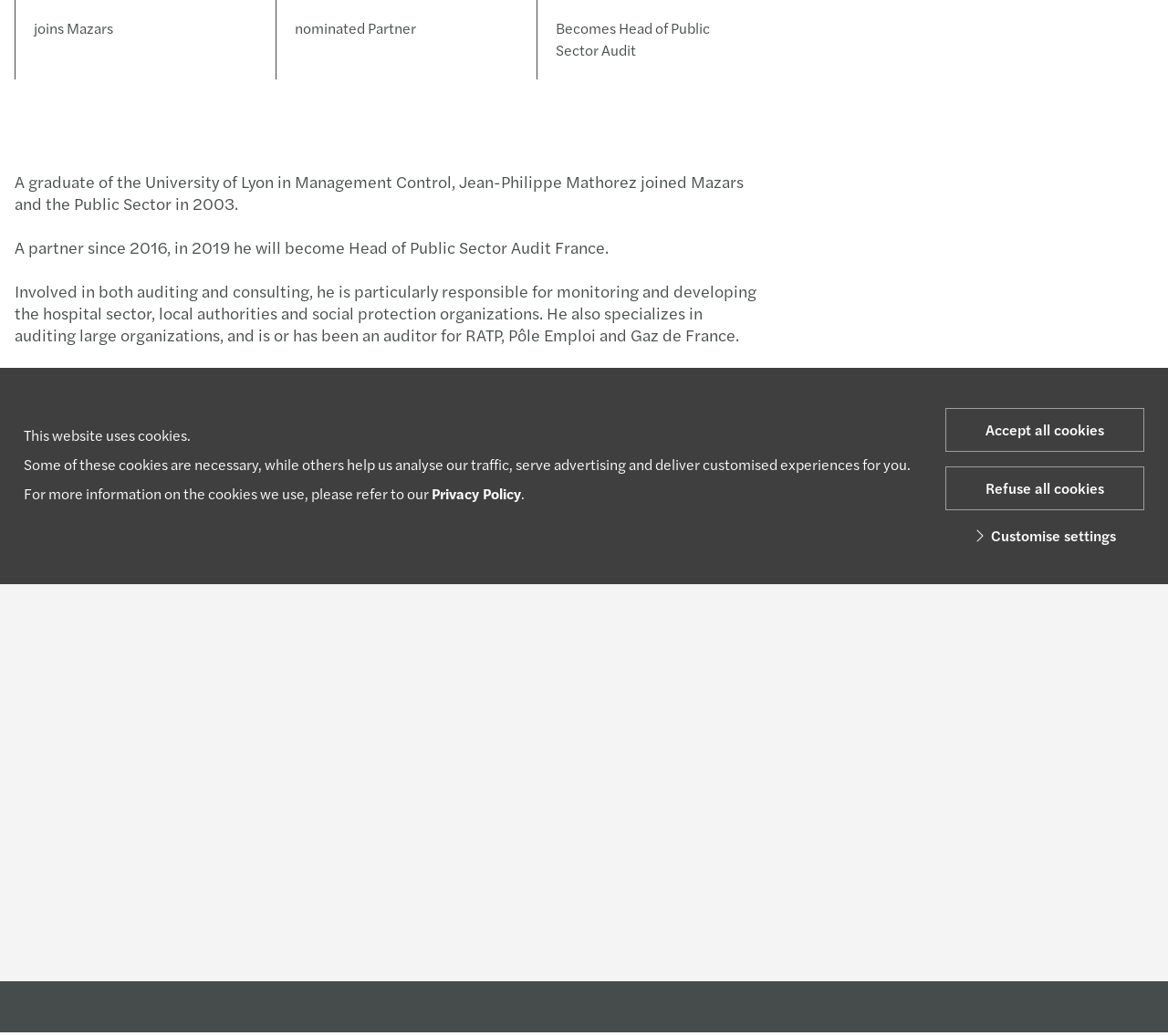Extract the bounding box coordinates for the HTML element that matches this description: "Privacy Policy". The coordinates should be four float numbers between 0 and 1, i.e., [left, top, right, bottom].

[0.37, 0.466, 0.446, 0.486]